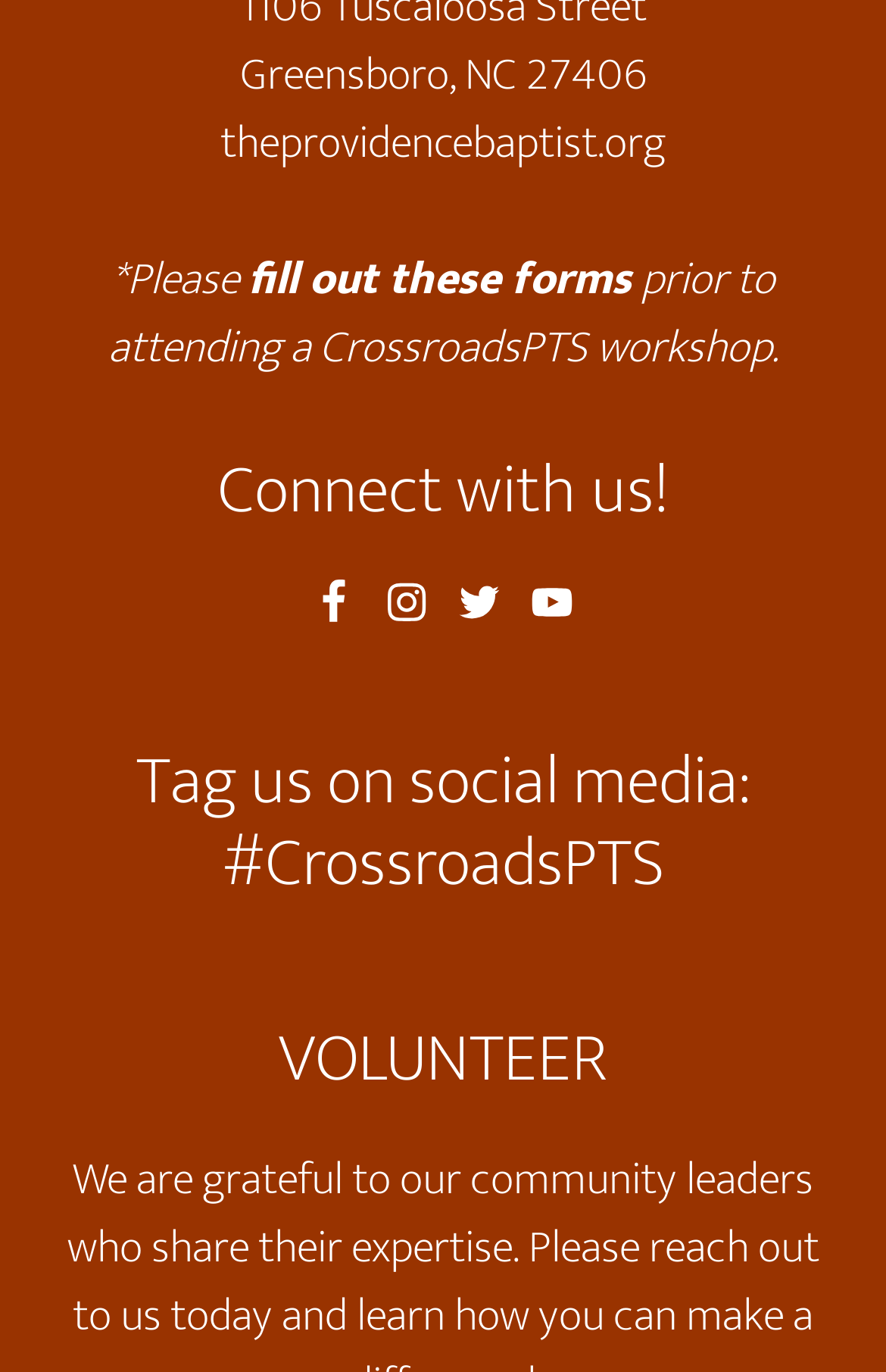Respond to the question below with a single word or phrase: What is the call to action for volunteering?

VOLUNTEER